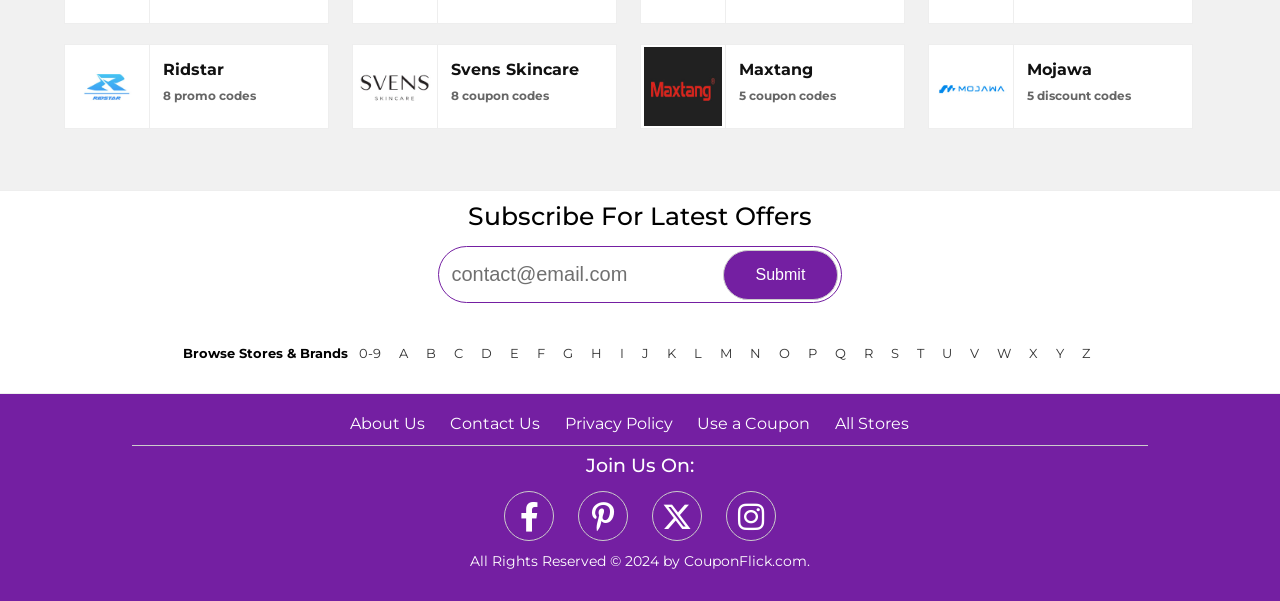Locate the bounding box coordinates of the element's region that should be clicked to carry out the following instruction: "Submit the form". The coordinates need to be four float numbers between 0 and 1, i.e., [left, top, right, bottom].

[0.565, 0.416, 0.654, 0.499]